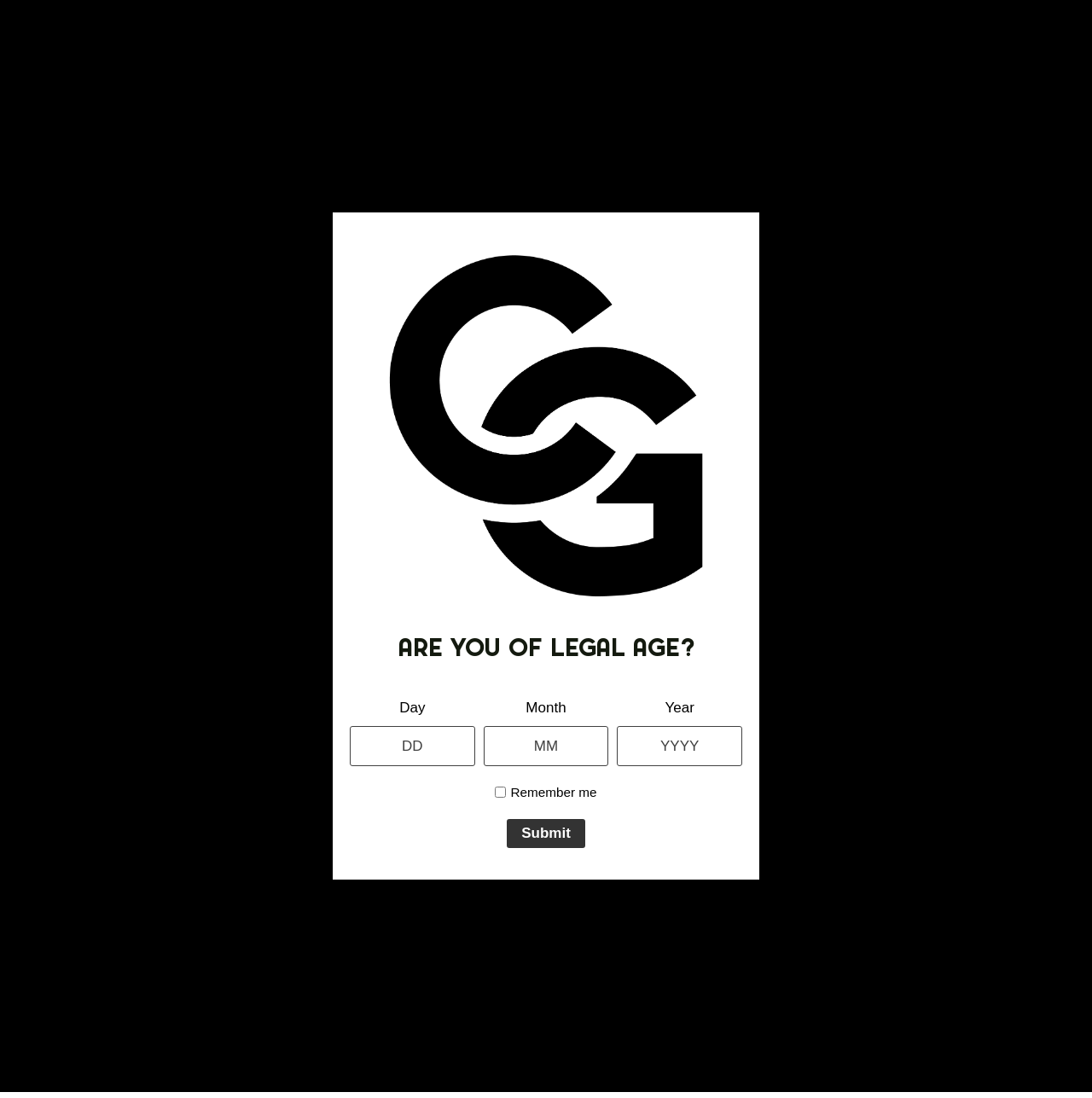What is the main heading of this webpage? Please extract and provide it.

General Admission Tiger Blood Cartridge